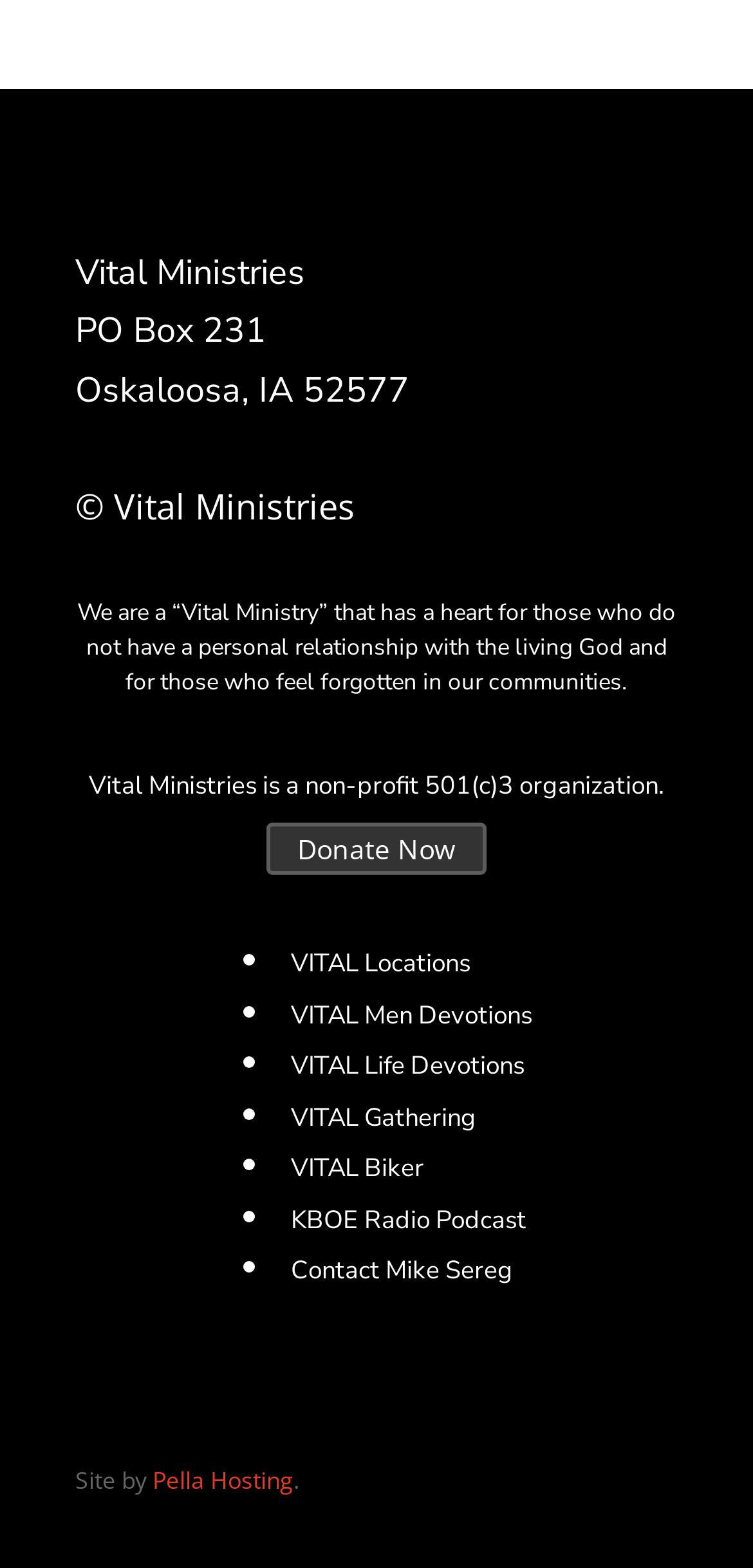Based on the image, please respond to the question with as much detail as possible:
How many links are available under 'VITAL'?

There are five links available under 'VITAL' which are 'VITAL Locations', 'VITAL Men Devotions', 'VITAL Life Devotions', 'VITAL Gathering', and 'VITAL Biker'.